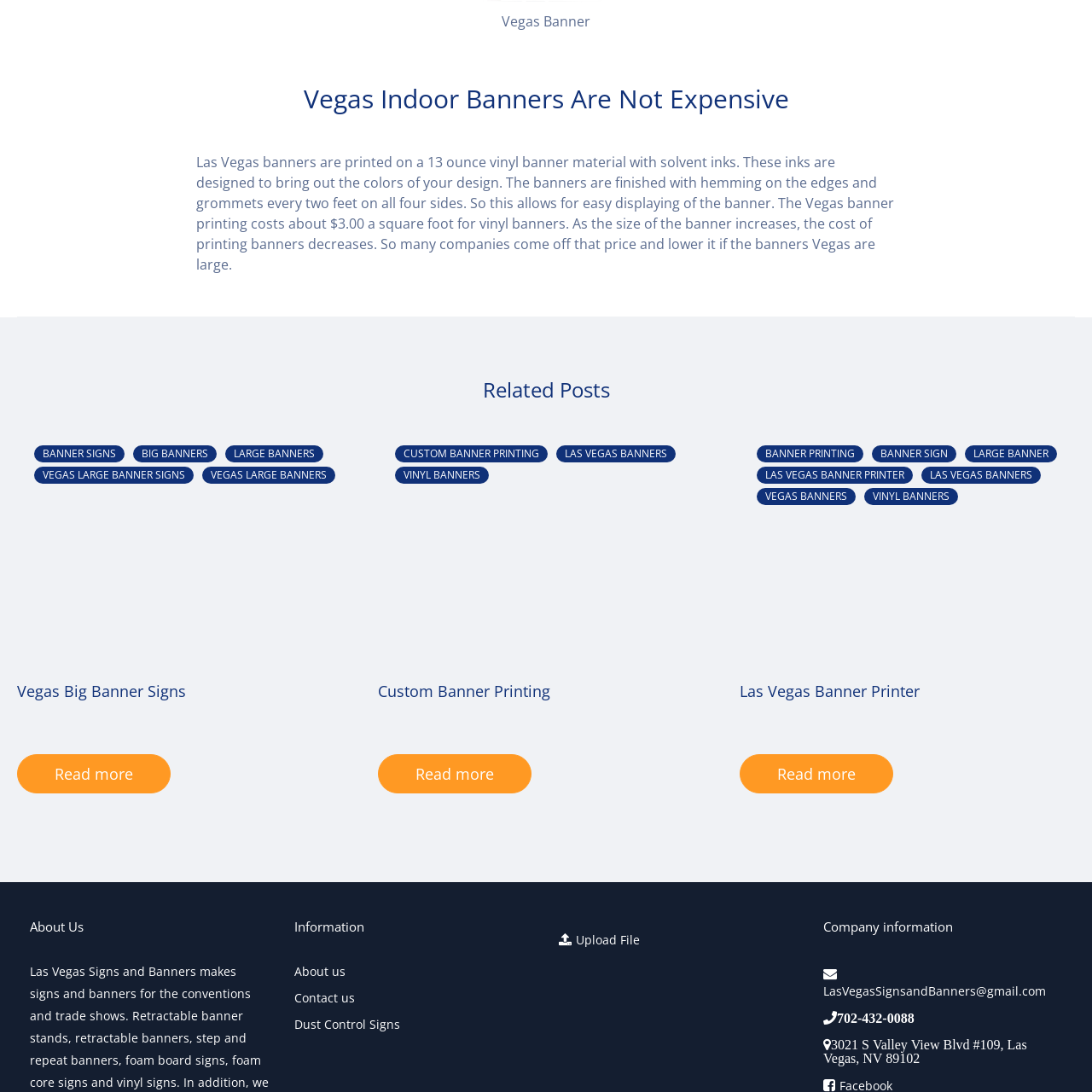Observe the image enclosed by the red border and respond to the subsequent question with a one-word or short phrase:
Where can the sign be displayed?

Indoor and outdoor